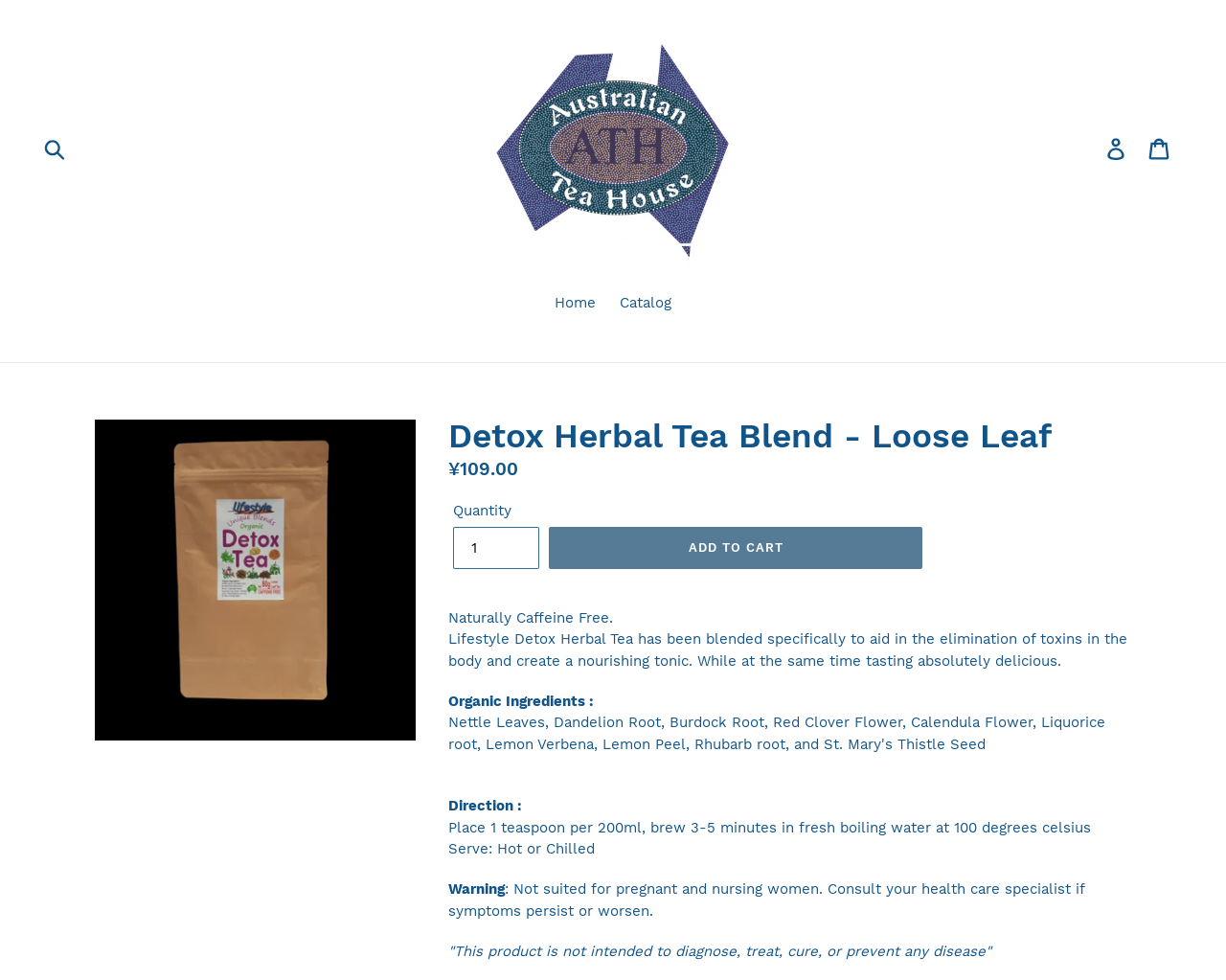Locate the coordinates of the bounding box for the clickable region that fulfills this instruction: "Search for a product".

[0.043, 0.13, 0.084, 0.173]